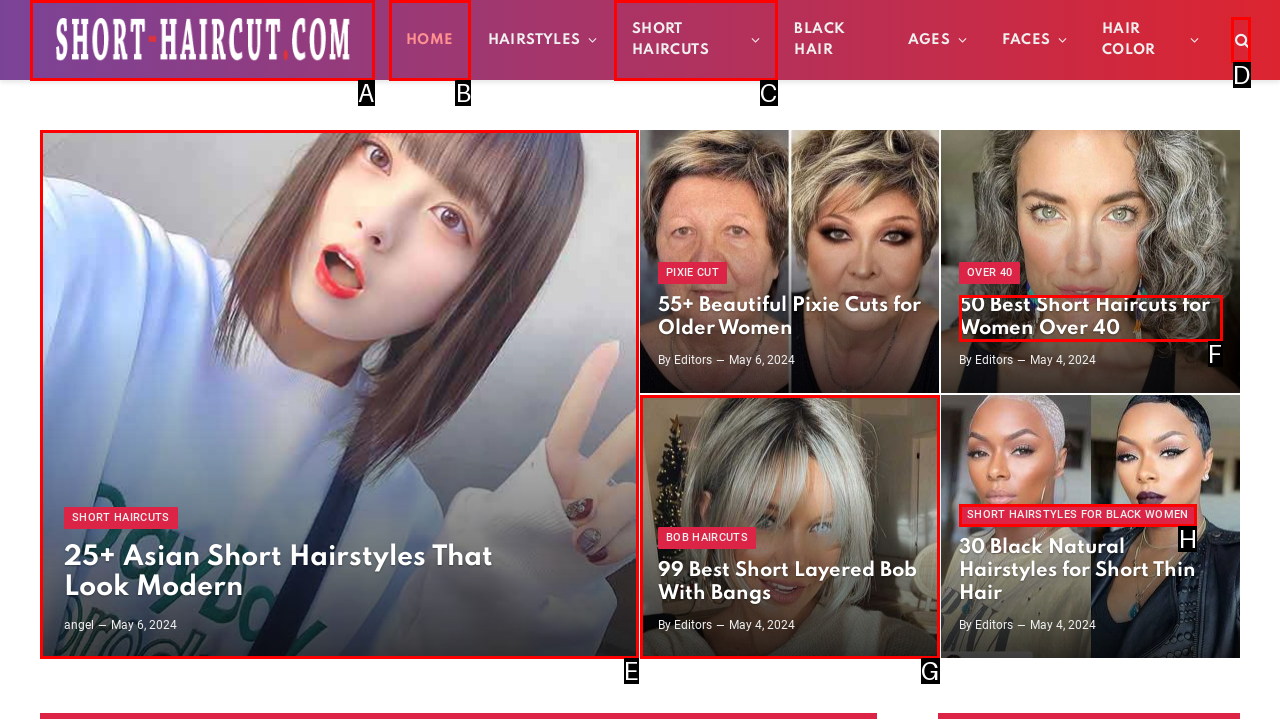Which option is described as follows: Short Hairstyles for Black Women
Answer with the letter of the matching option directly.

H